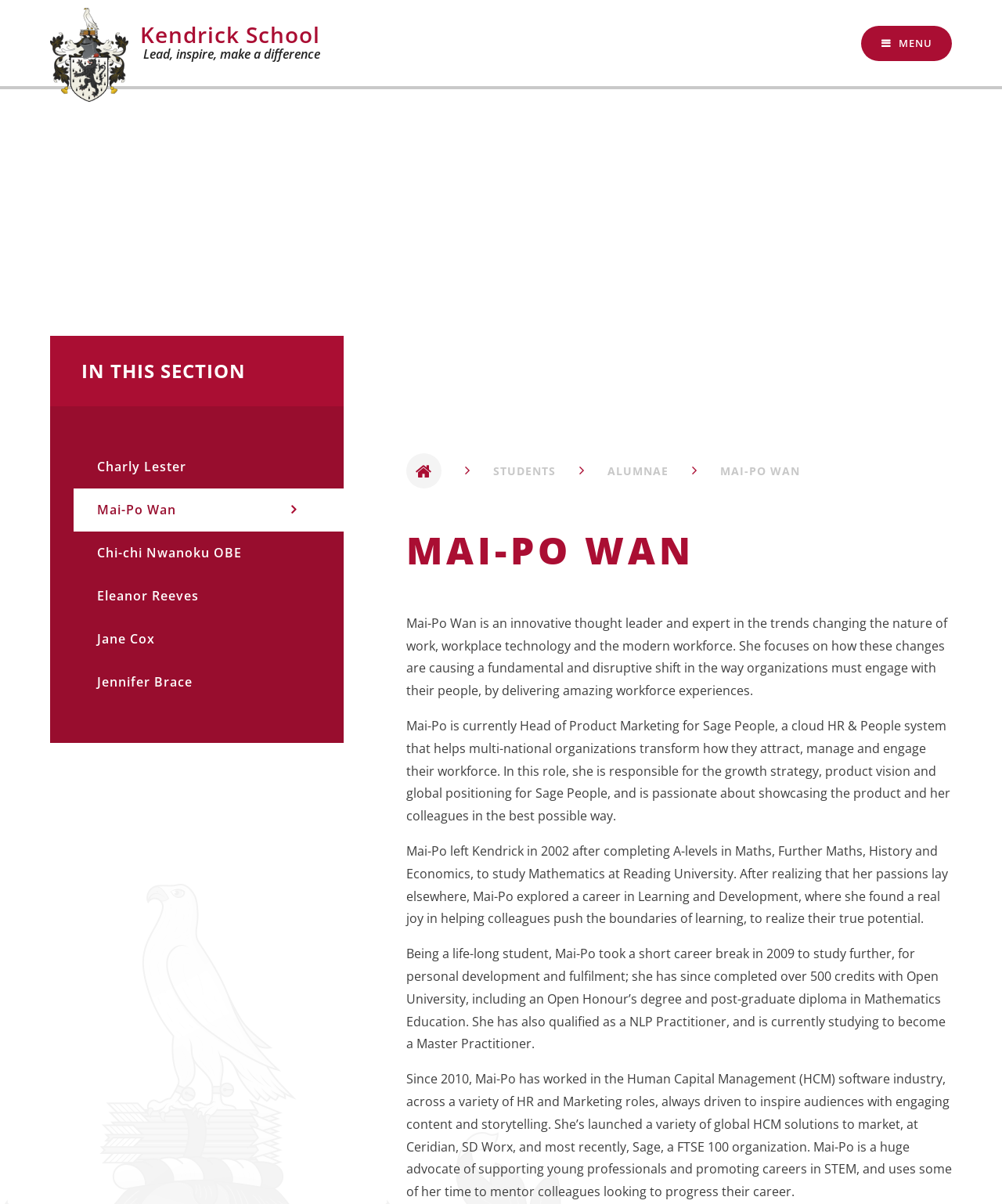Use a single word or phrase to answer this question: 
What is the name of the section?

IN THIS SECTION